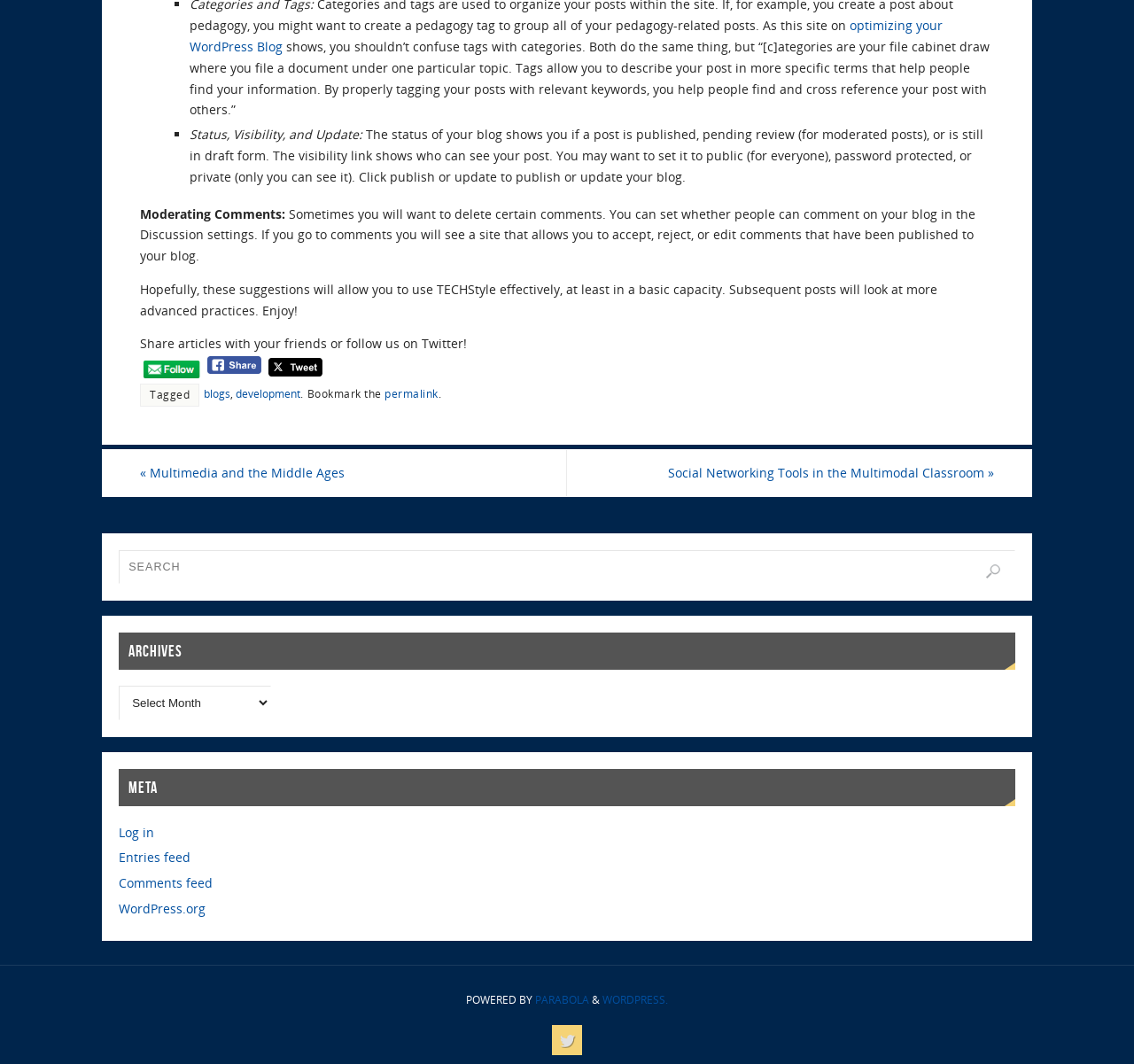Show the bounding box coordinates of the region that should be clicked to follow the instruction: "Share on Twitter."

[0.237, 0.337, 0.285, 0.358]